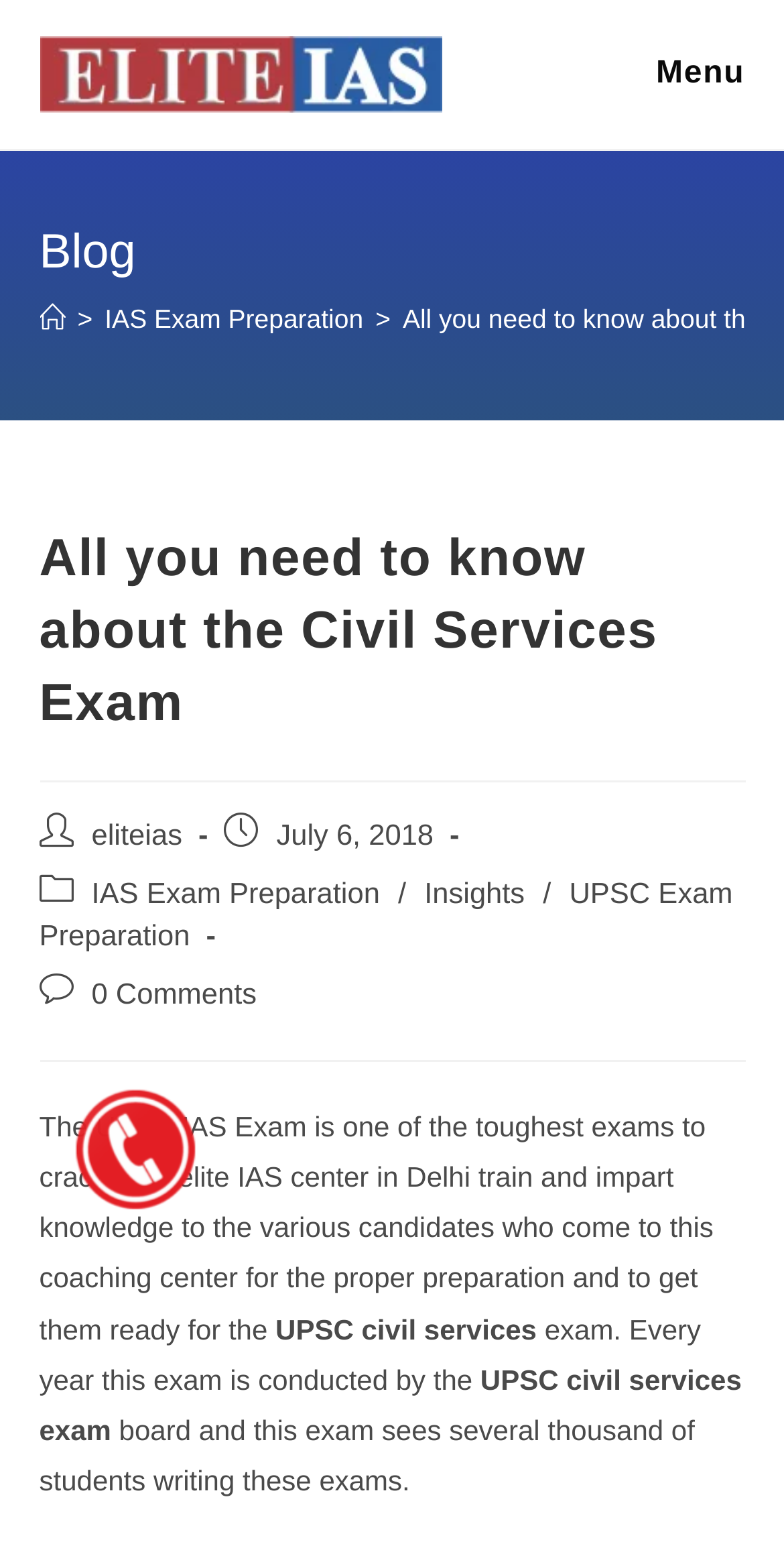Please identify the bounding box coordinates of the area that needs to be clicked to fulfill the following instruction: "Click the 0 Comments link."

[0.117, 0.634, 0.327, 0.655]